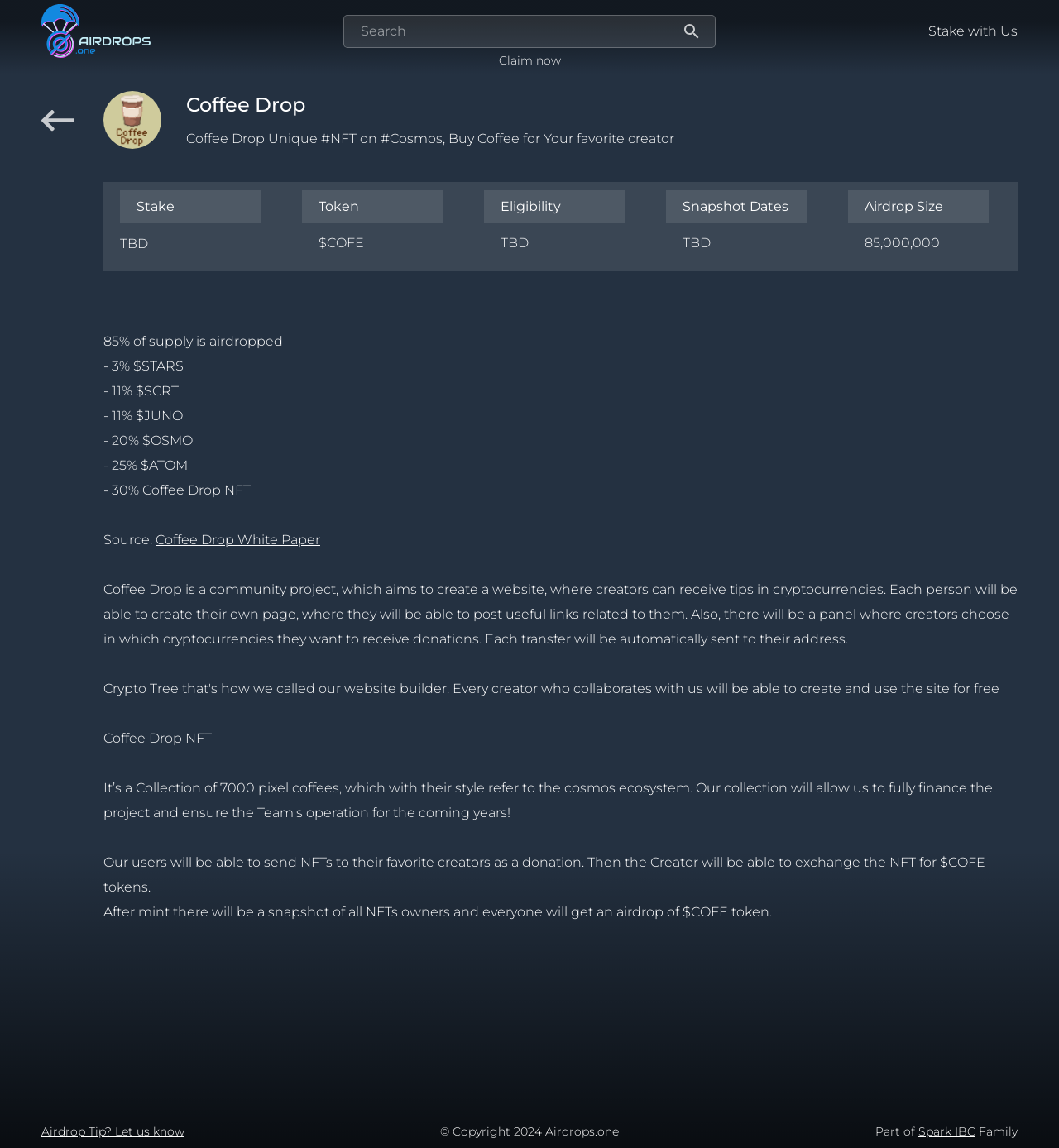Can you specify the bounding box coordinates for the region that should be clicked to fulfill this instruction: "Stake with us".

[0.877, 0.02, 0.961, 0.034]